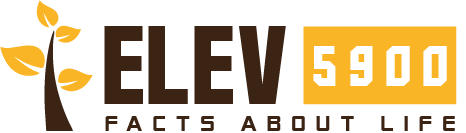Offer a detailed explanation of what is happening in the image.

The image features a stylized logo for "Facts About Life," combining the text "ELEV 5900" and the descriptive phrase "FACTS ABOUT LIFE." The logo incorporates elements of nature, with a tree design featuring leaves in various shades of green and yellow, emphasizing a connection to organic and thoughtful content. The bold typography strengthens its visual impact, with a modern yet approachable aesthetic. This logo likely represents a platform dedicated to sharing insights, advice, and lifestyle tips, aligning with the theme of exploring meaningful and enriching life experiences.